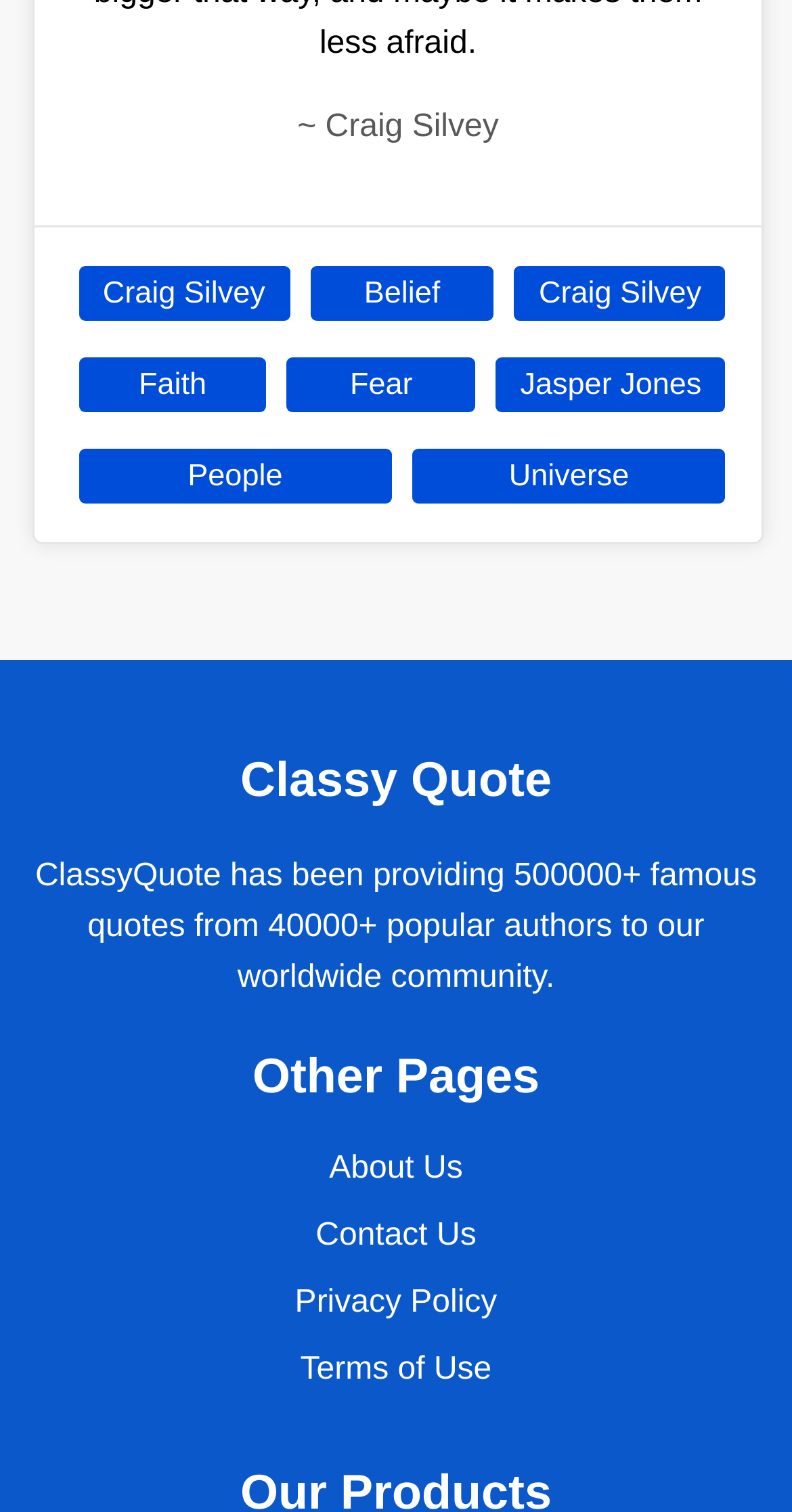Kindly determine the bounding box coordinates for the clickable area to achieve the given instruction: "Click on Craig Silvey".

[0.099, 0.176, 0.366, 0.212]